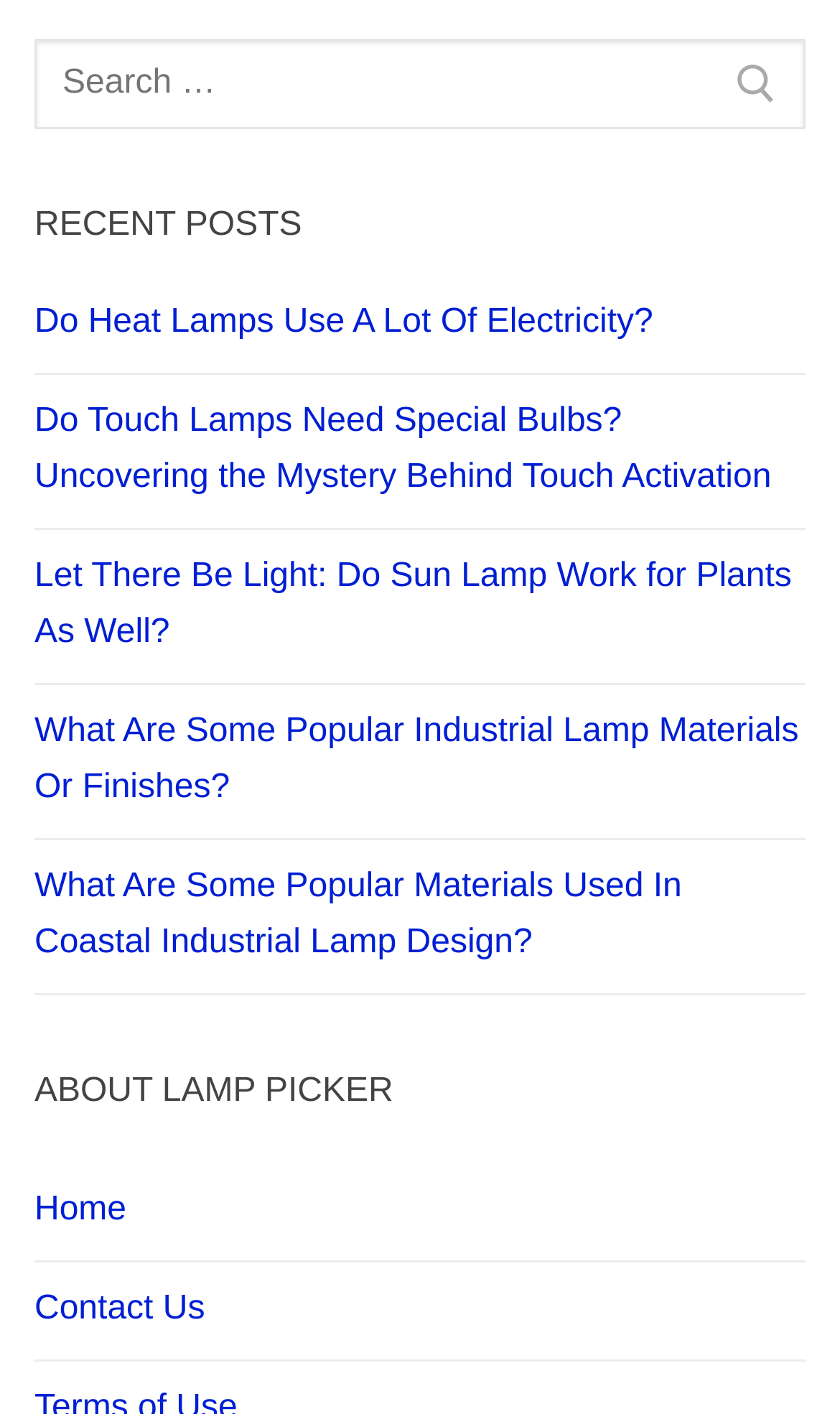Please determine the bounding box coordinates of the clickable area required to carry out the following instruction: "go to home page". The coordinates must be four float numbers between 0 and 1, represented as [left, top, right, bottom].

[0.041, 0.822, 0.959, 0.892]